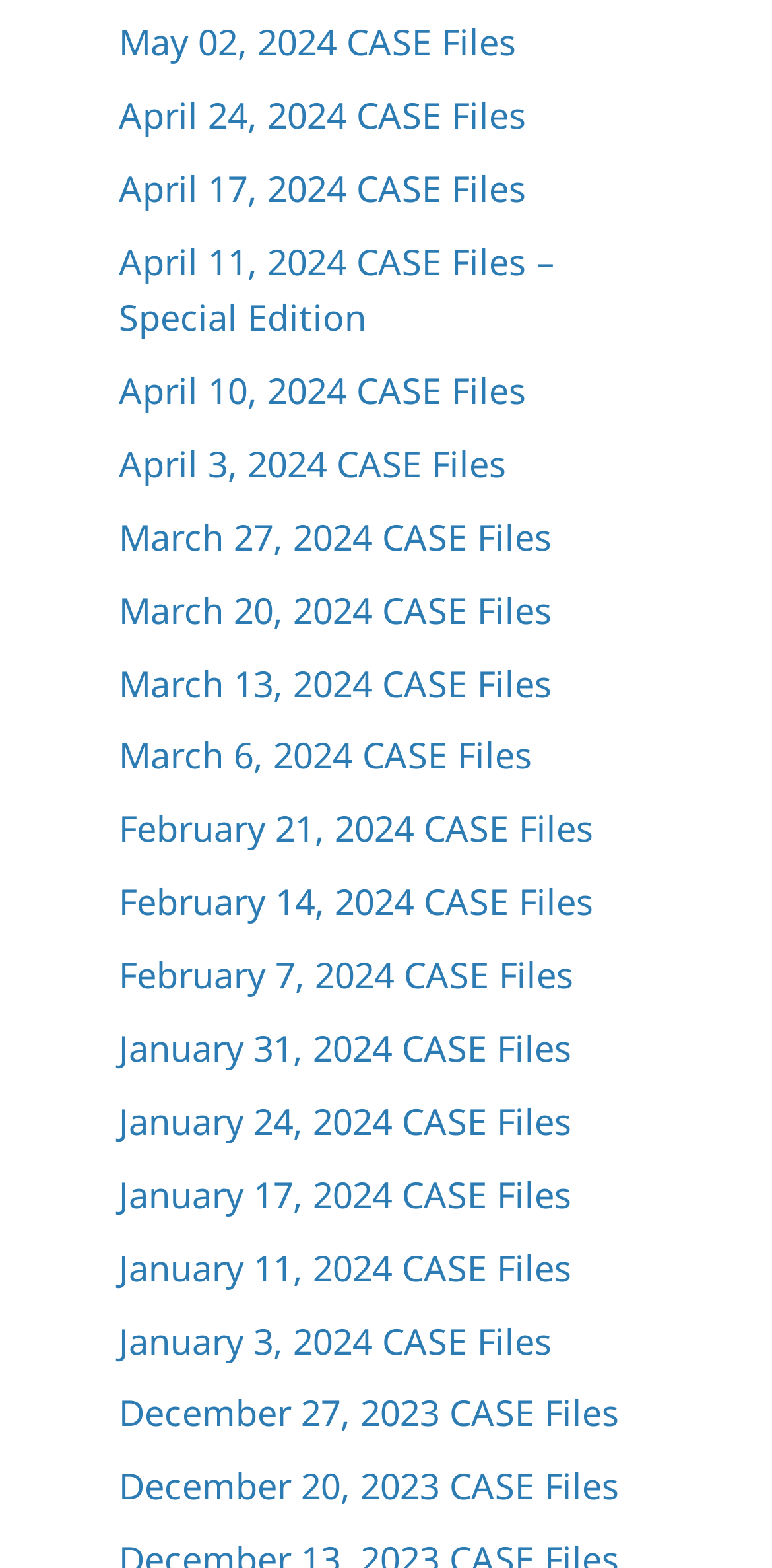Find the bounding box coordinates of the element's region that should be clicked in order to follow the given instruction: "view May 02, 2024 CASE Files". The coordinates should consist of four float numbers between 0 and 1, i.e., [left, top, right, bottom].

[0.154, 0.012, 0.669, 0.042]